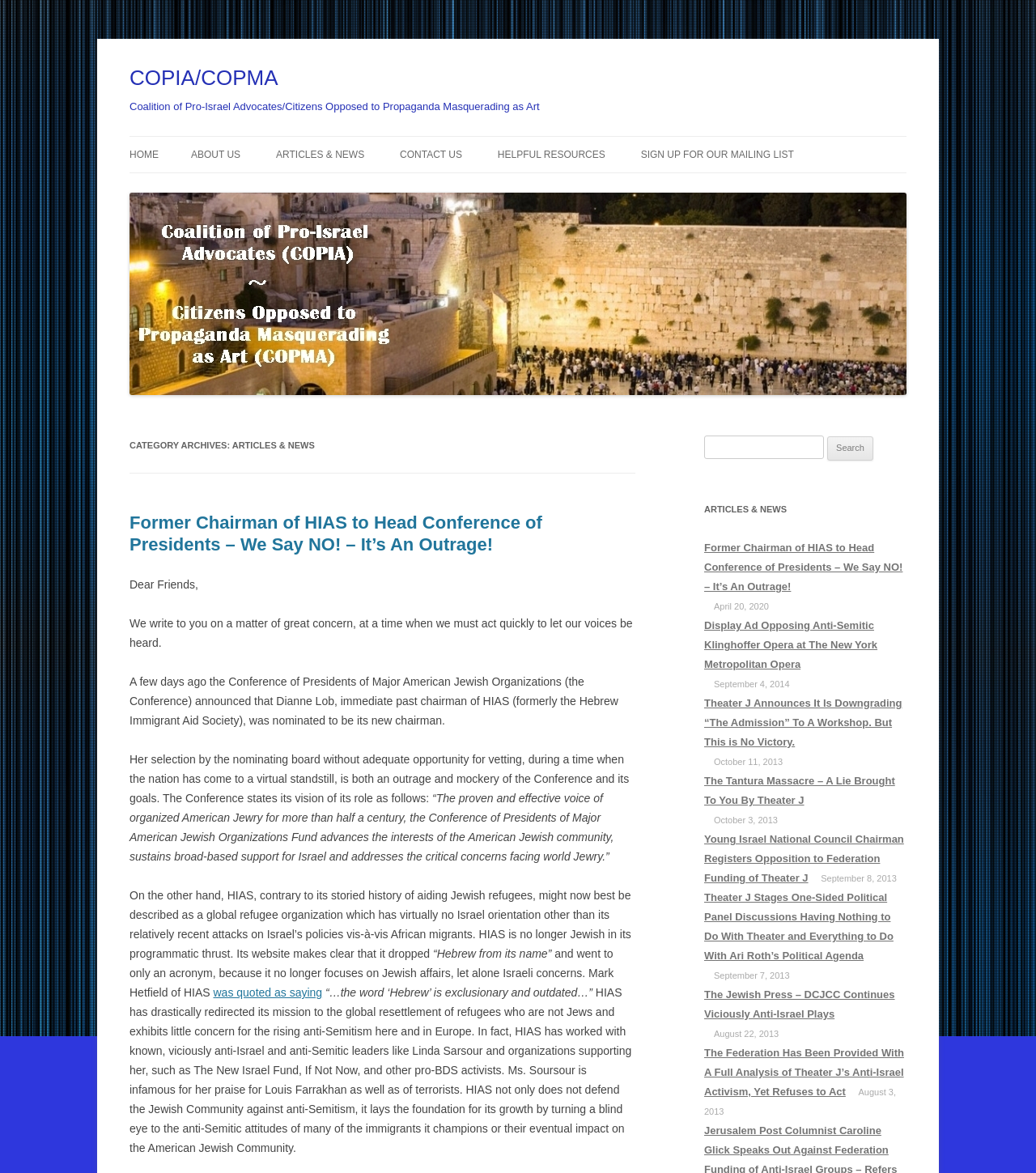What is the topic of the first article?
Based on the visual, give a brief answer using one word or a short phrase.

HIAS and Conference of Presidents